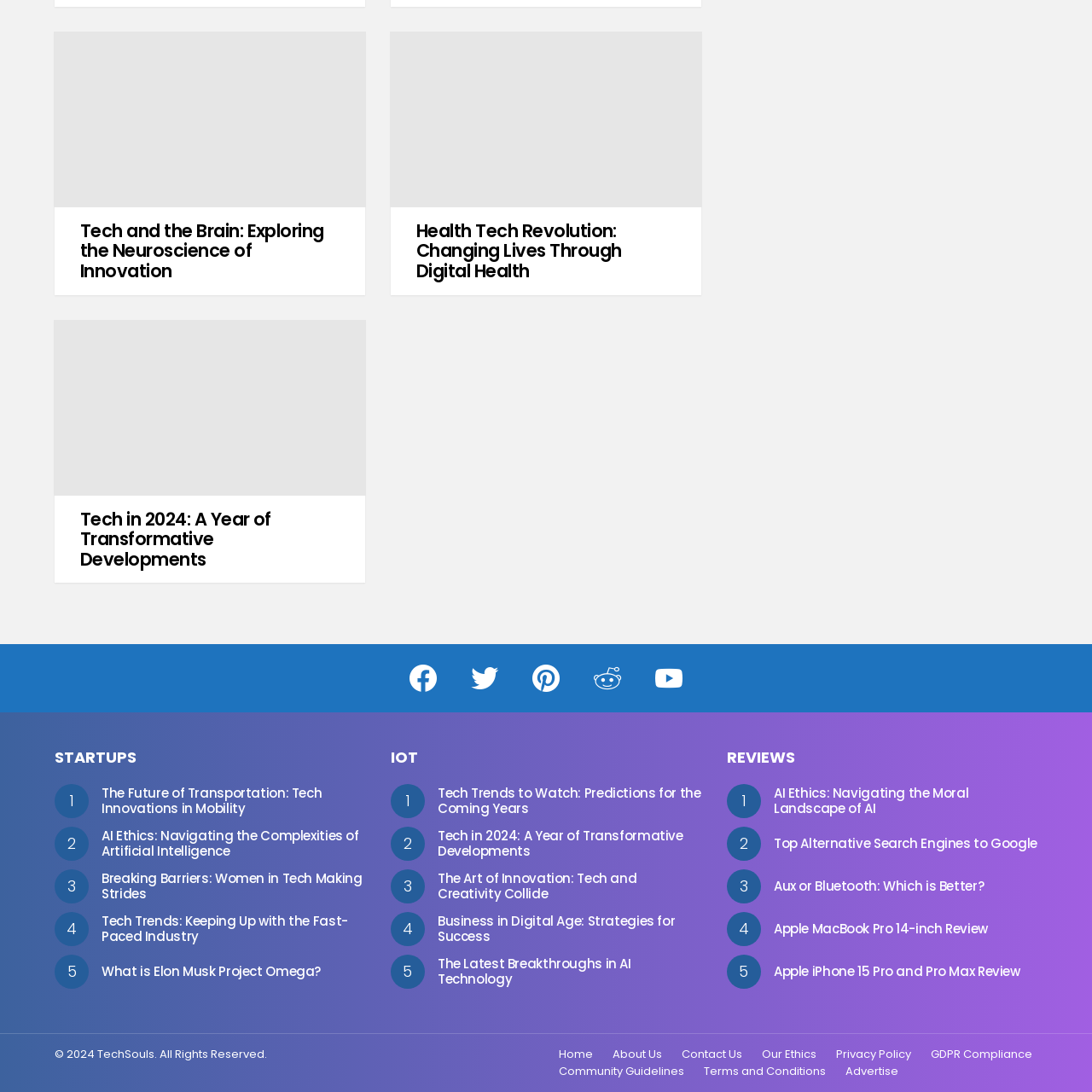Please identify the bounding box coordinates of the clickable area that will allow you to execute the instruction: "Click on the link 'Tech in 2024 A Year of Transformative Developments'".

[0.049, 0.293, 0.335, 0.454]